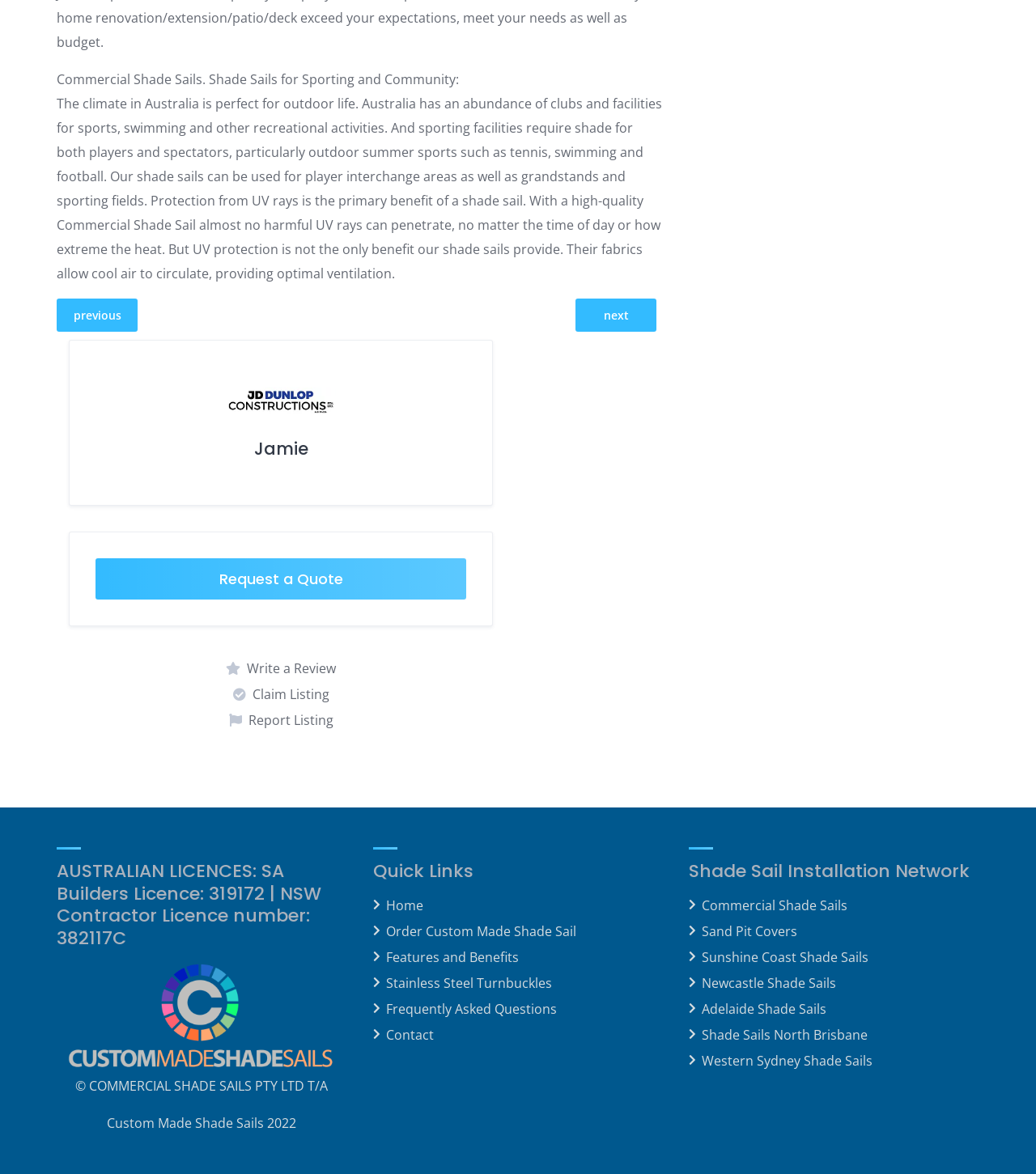Locate the UI element described by Frequently Asked Questions and provide its bounding box coordinates. Use the format (top-left x, top-left y, bottom-right x, bottom-right y) with all values as floating point numbers between 0 and 1.

[0.372, 0.852, 0.537, 0.867]